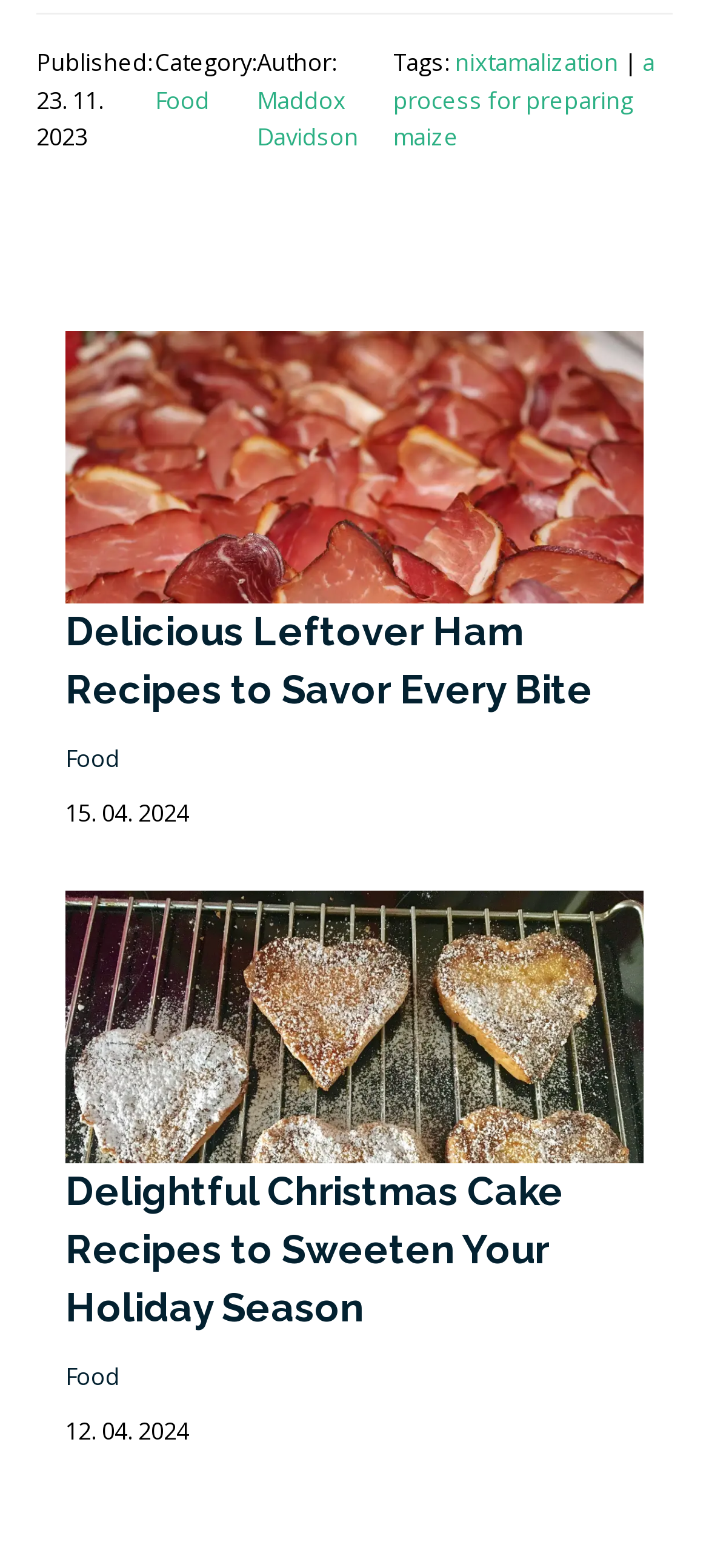Refer to the element description Food and identify the corresponding bounding box in the screenshot. Format the coordinates as (top-left x, top-left y, bottom-right x, bottom-right y) with values in the range of 0 to 1.

[0.092, 0.473, 0.169, 0.493]